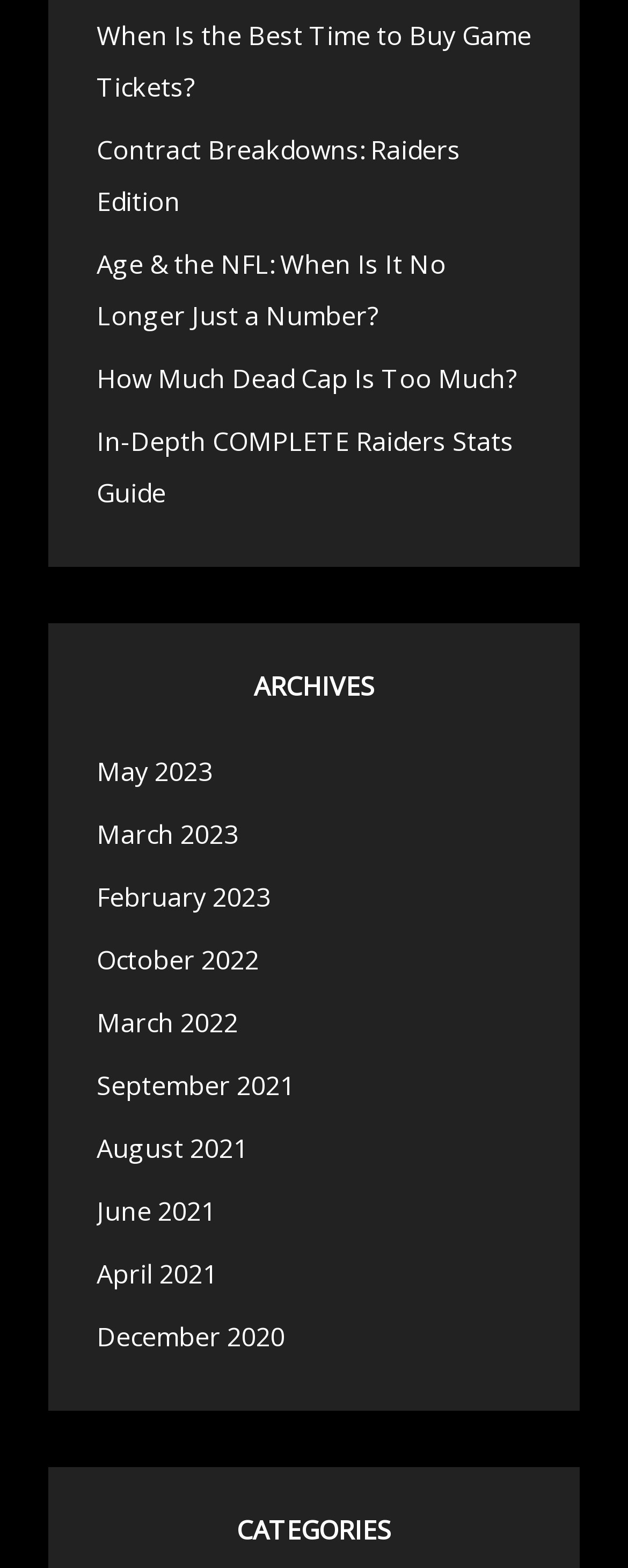What is the title of the first article?
Offer a detailed and full explanation in response to the question.

The first link on the webpage has the text 'When Is the Best Time to Buy Game Tickets?' which is likely the title of the first article.